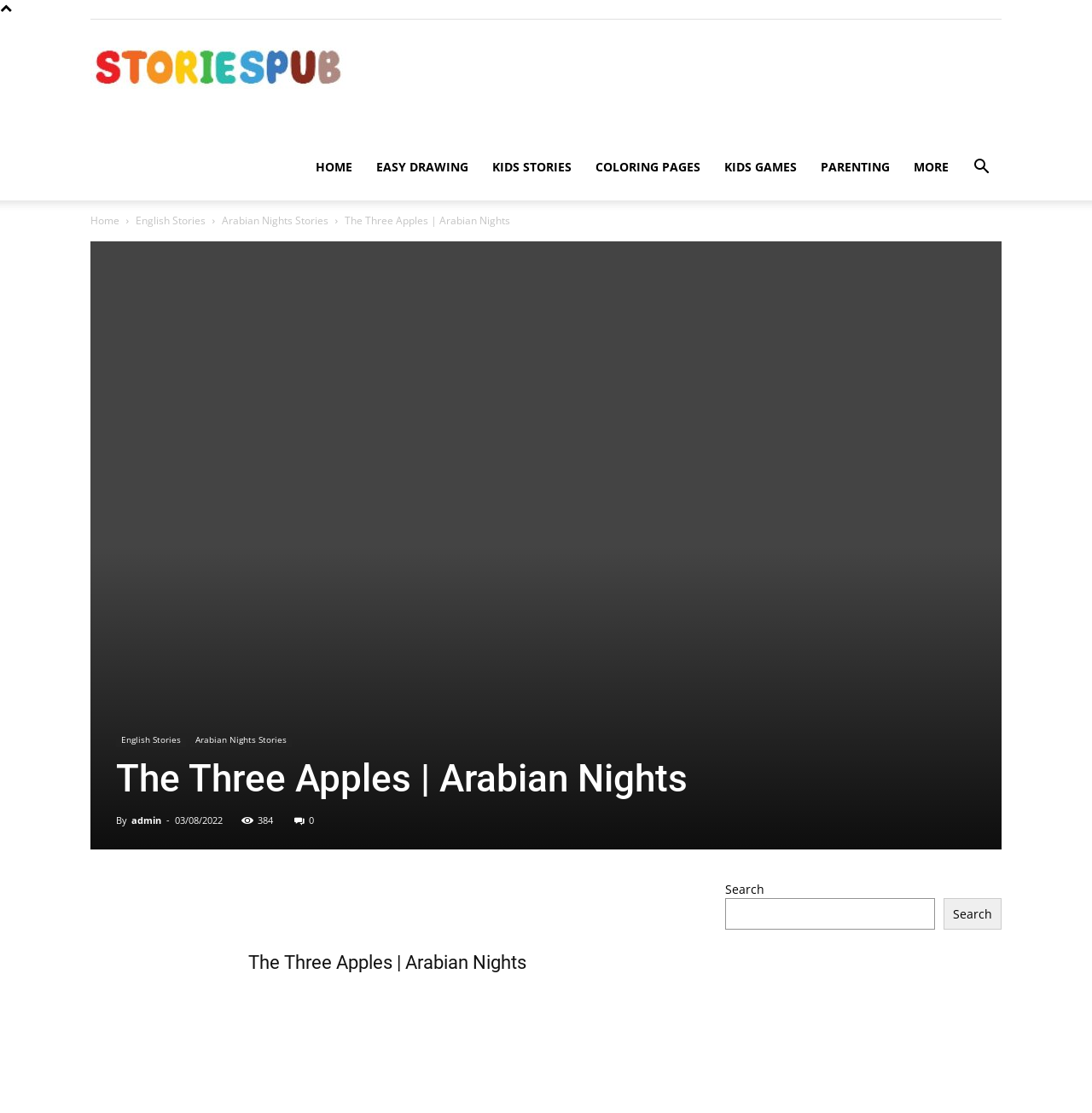Could you please study the image and provide a detailed answer to the question:
What is the name of the story being presented?

The name of the story being presented can be found in the header section of the webpage, where it is written as 'The Three Apples | Arabian Nights'.